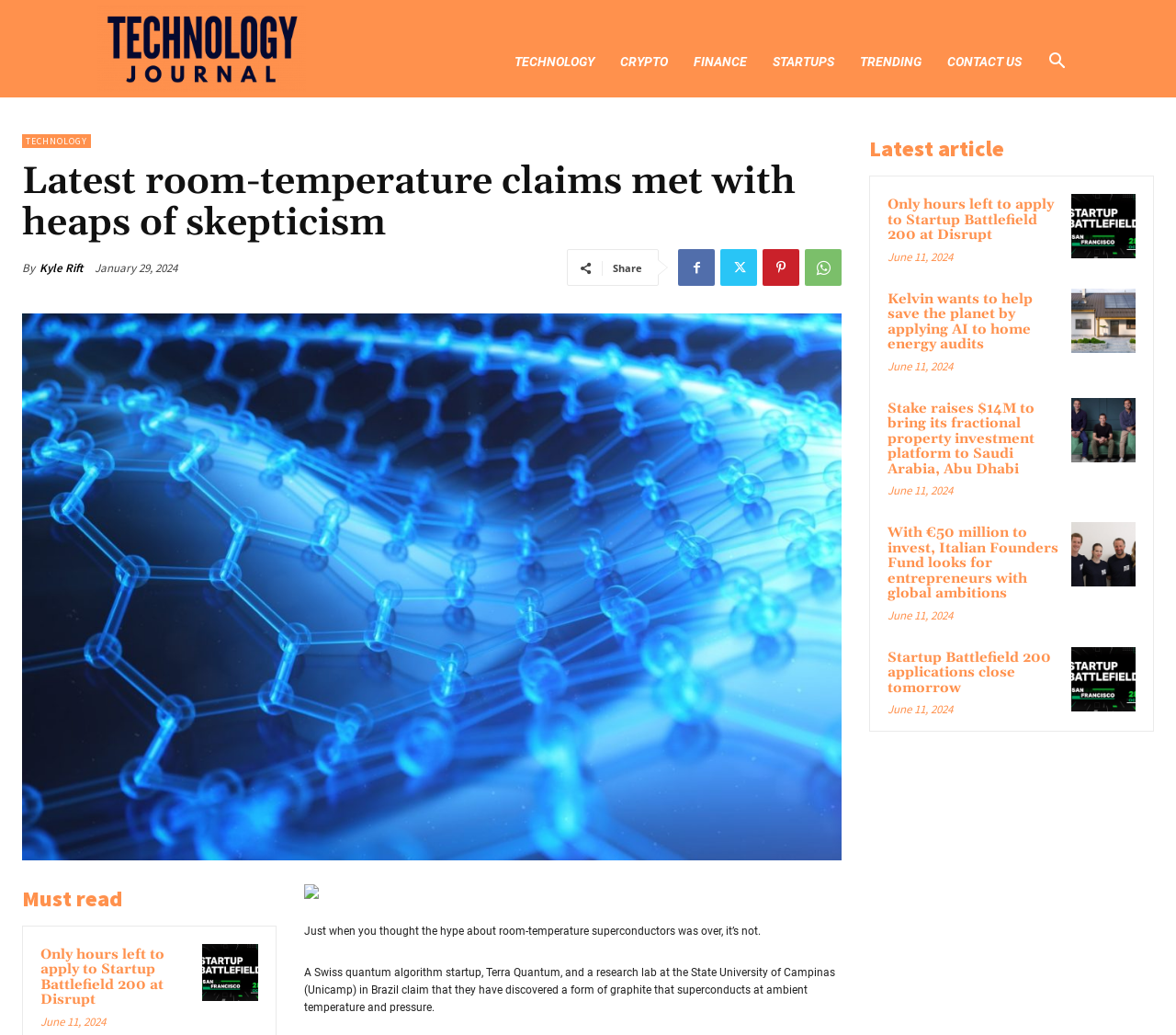Determine the coordinates of the bounding box that should be clicked to complete the instruction: "Read the article about Startup Battlefield 200". The coordinates should be represented by four float numbers between 0 and 1: [left, top, right, bottom].

[0.172, 0.912, 0.22, 0.967]